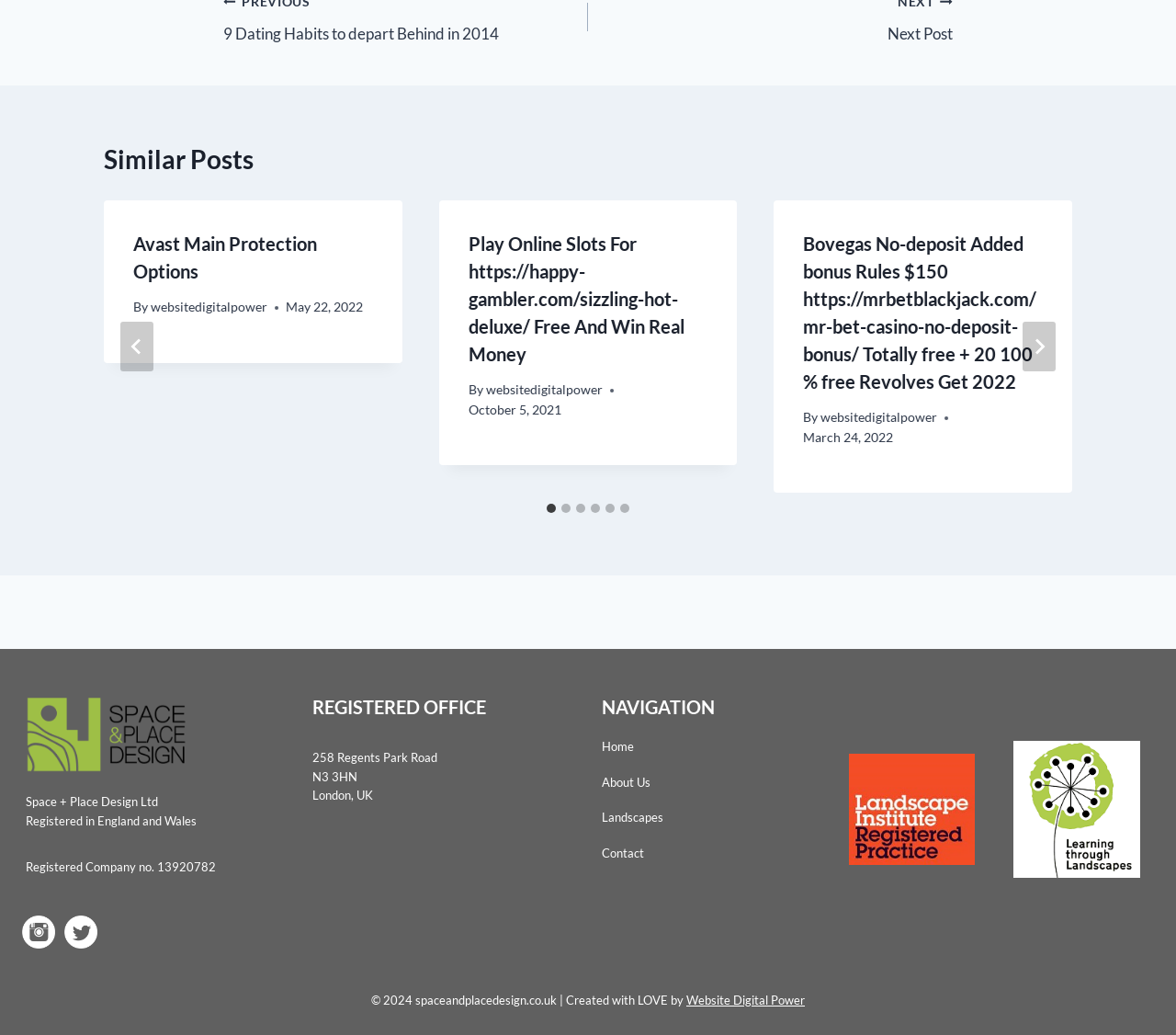Based on the image, please respond to the question with as much detail as possible:
How many slides are there?

I counted the number of tabpanels with the role description 'slide' and found 6 of them, labeled as '1 of 6', '2 of 6', ..., '6 of 6'.